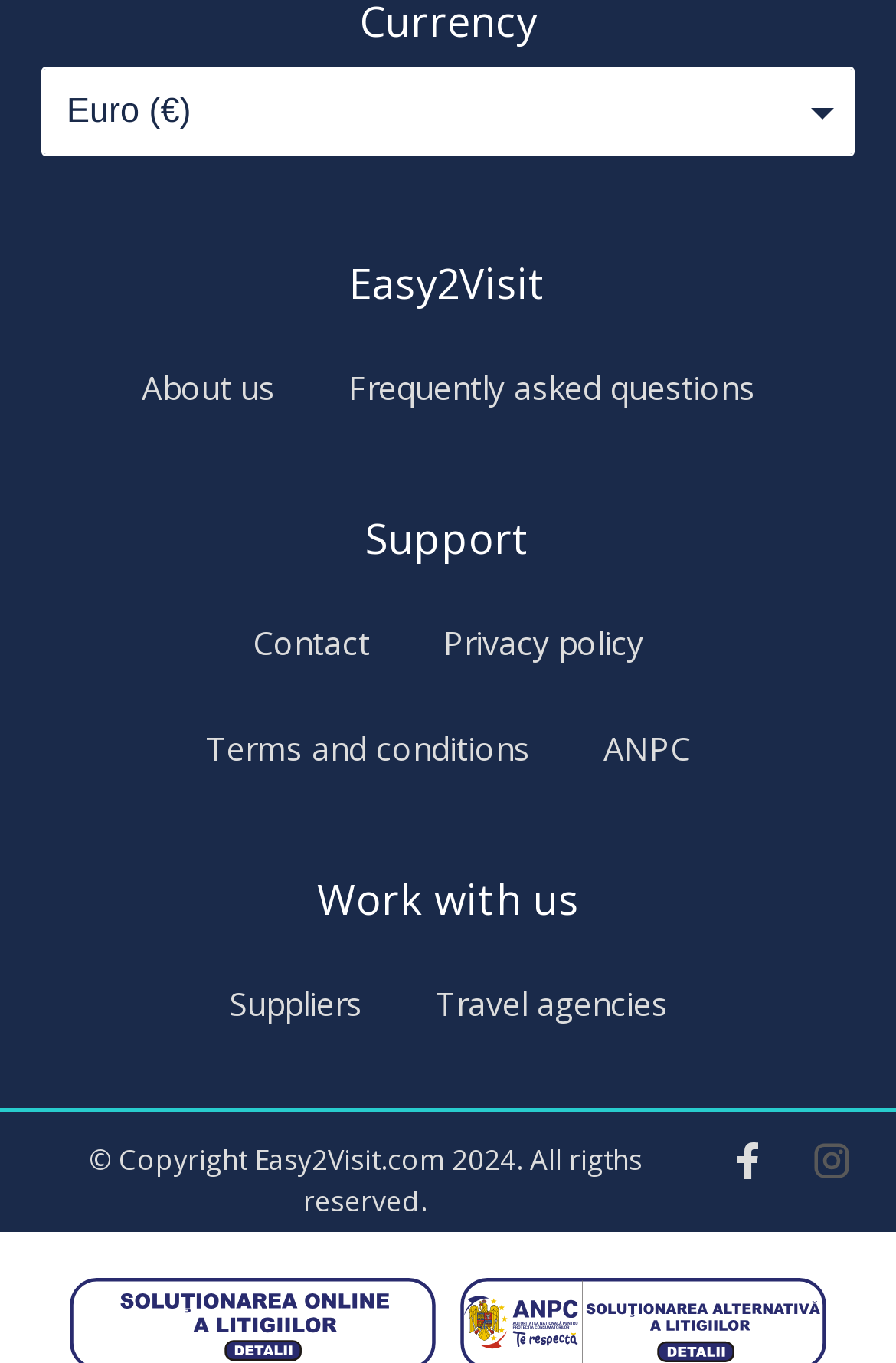Provide the bounding box coordinates of the section that needs to be clicked to accomplish the following instruction: "View terms and conditions."

[0.188, 0.514, 0.632, 0.584]